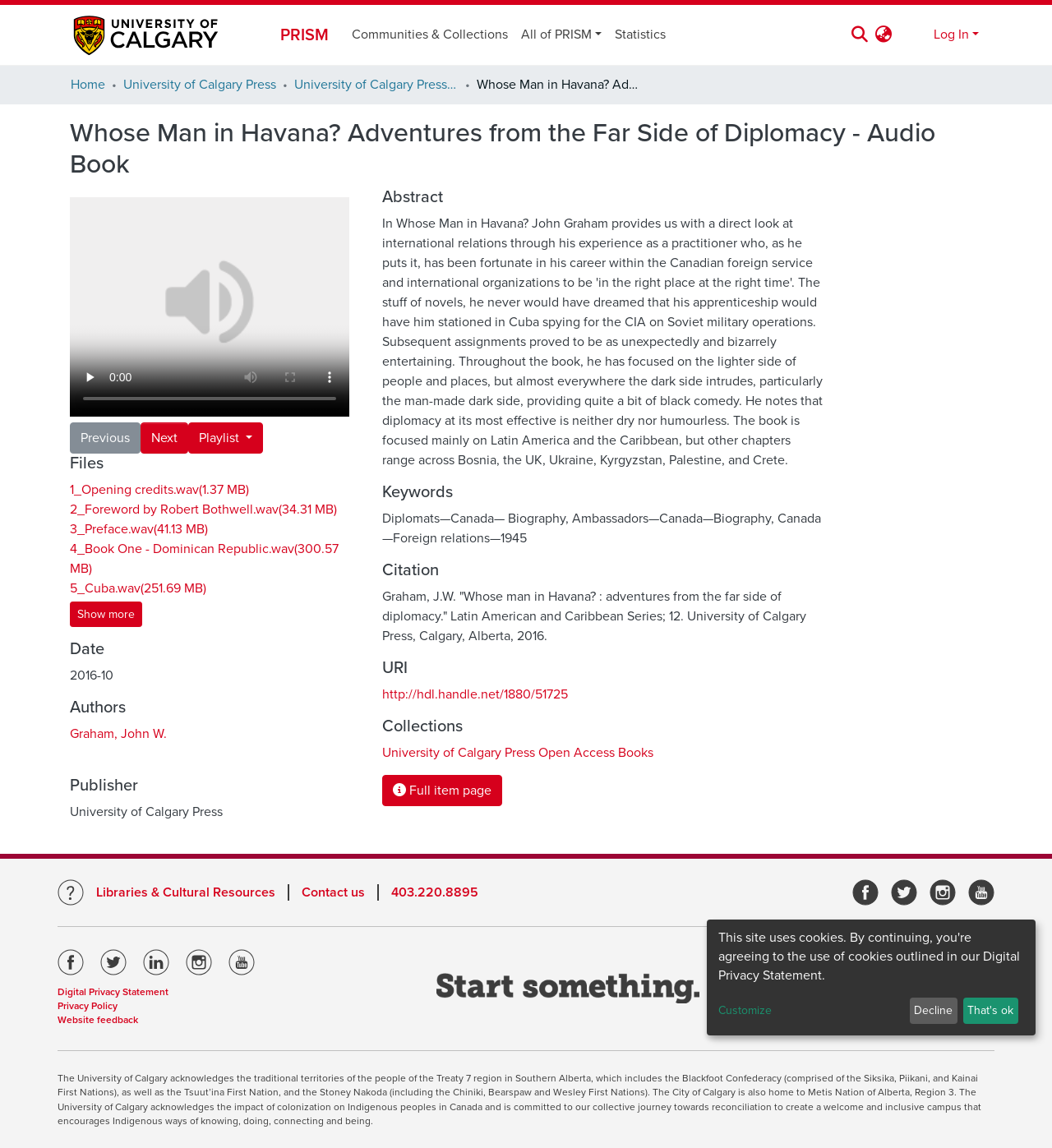Based on the provided description, "Full item page", find the bounding box of the corresponding UI element in the screenshot.

[0.363, 0.675, 0.477, 0.702]